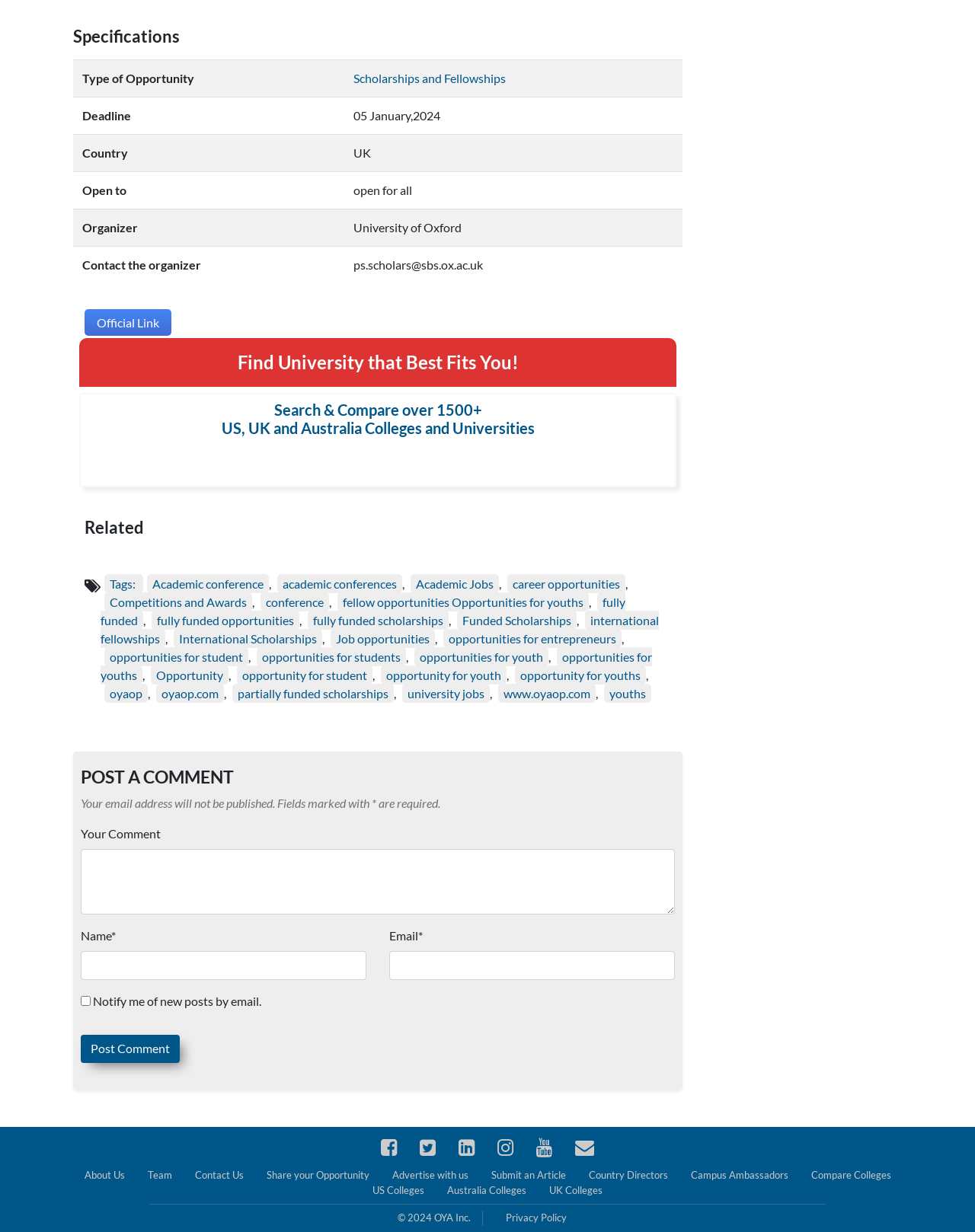What is the organizer of the opportunity?
Using the screenshot, give a one-word or short phrase answer.

University of Oxford